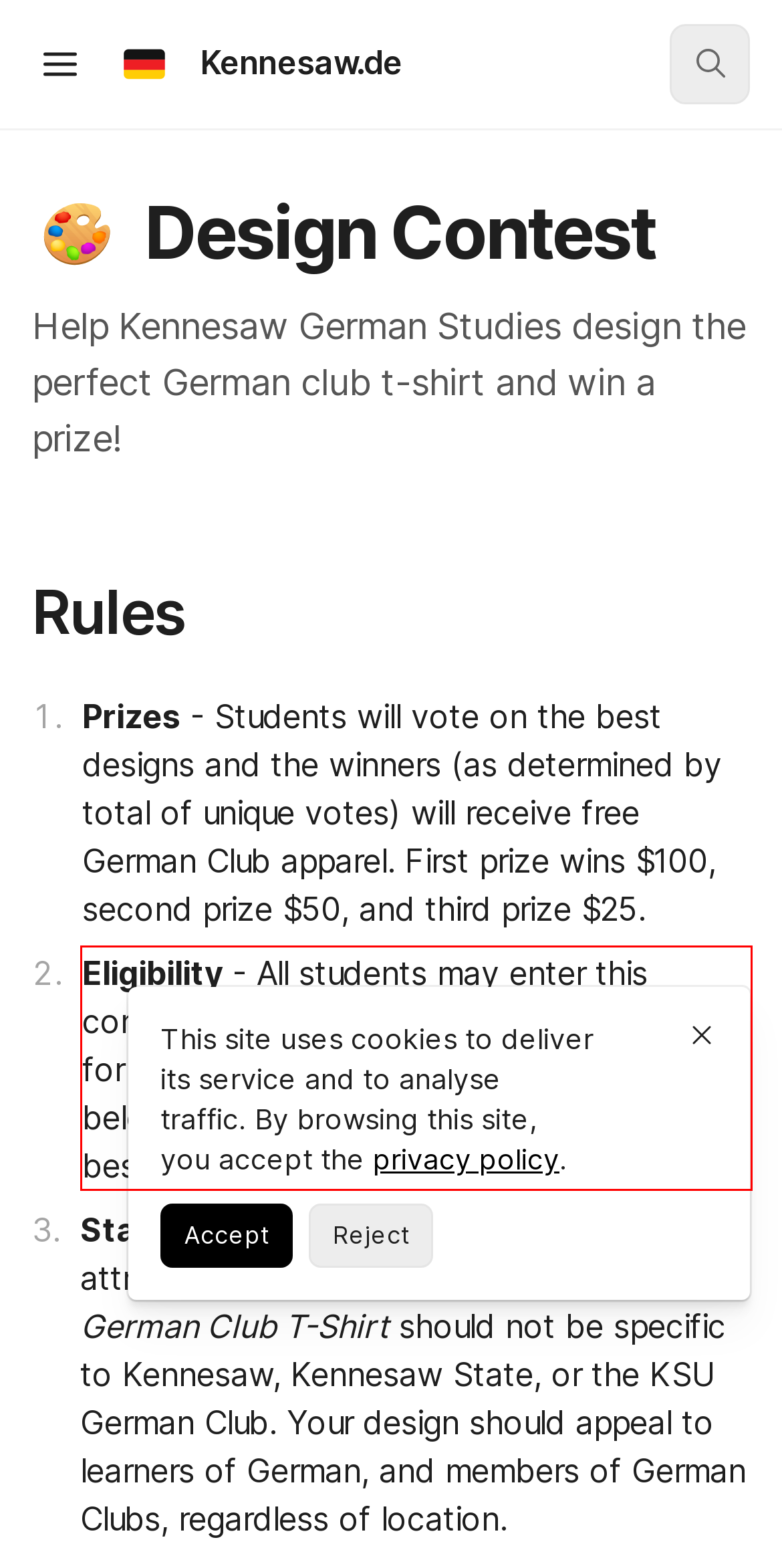You have a screenshot of a webpage with a red bounding box. Use OCR to generate the text contained within this red rectangle.

Eligibility - All students may enter this competition. Entries will be considered valid for entry as long as they conform to the below standards and are created with the best interests of our German Club in mind.